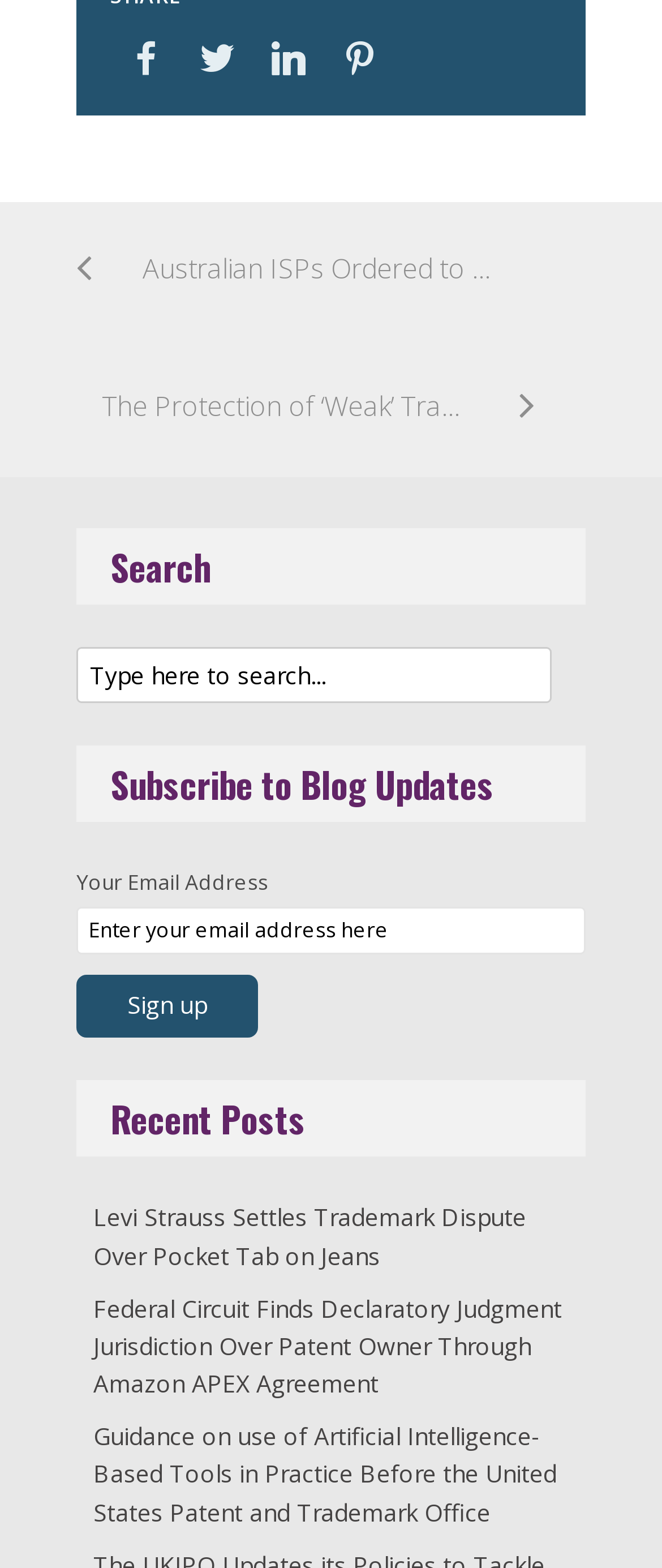Give a short answer using one word or phrase for the question:
How many icons are there at the top of the webpage?

4